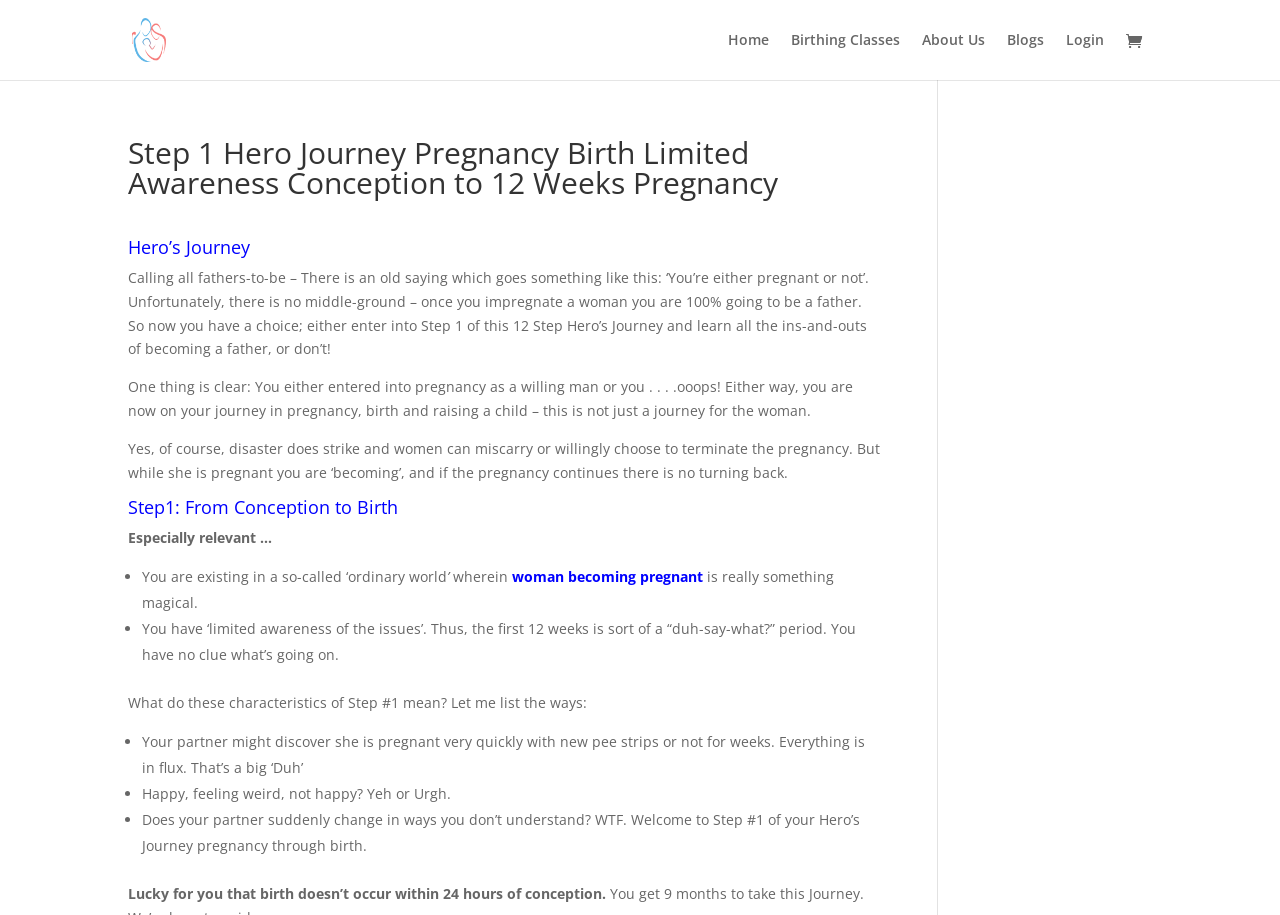Identify the bounding box for the UI element described as: "Home". The coordinates should be four float numbers between 0 and 1, i.e., [left, top, right, bottom].

[0.569, 0.036, 0.601, 0.087]